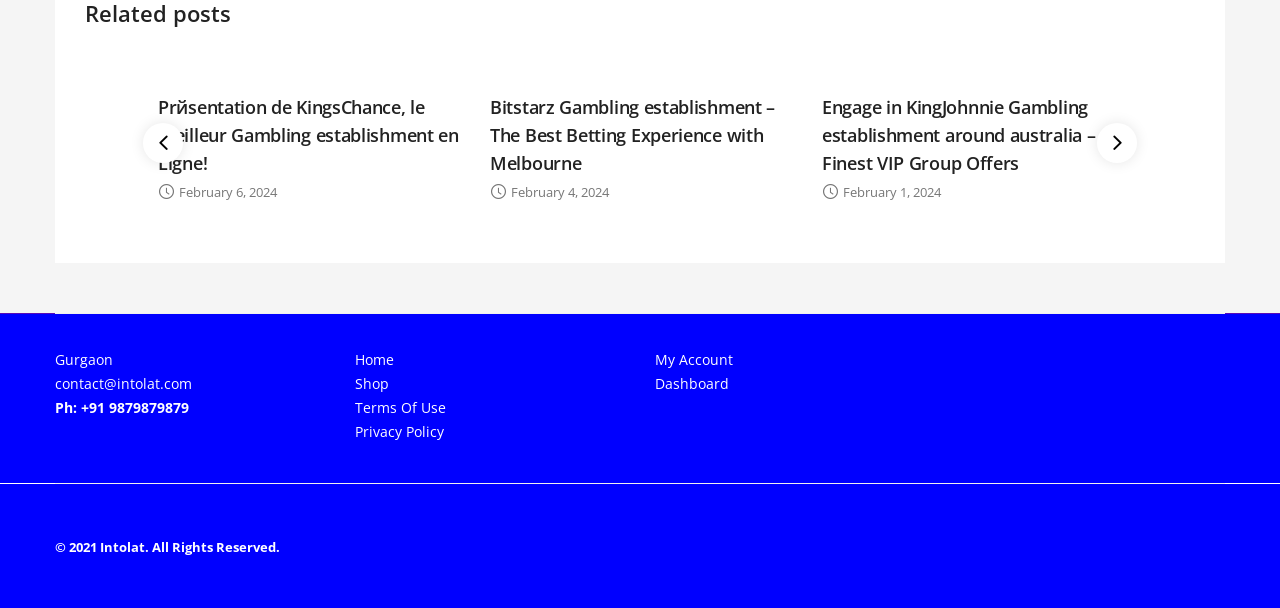Determine the bounding box coordinates of the region that needs to be clicked to achieve the task: "Go to the Home page".

[0.277, 0.576, 0.308, 0.607]